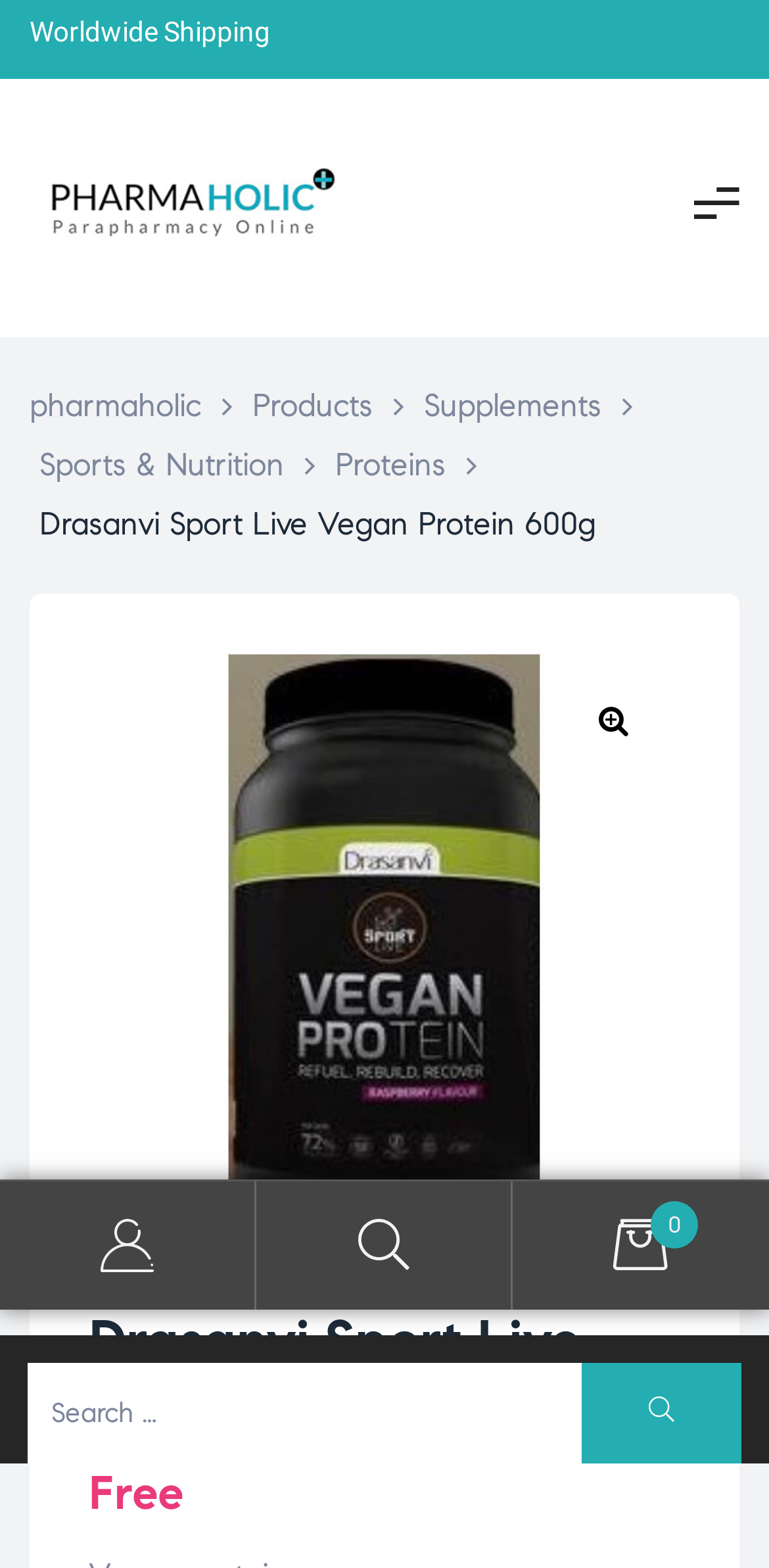Using the provided element description: "Search", determine the bounding box coordinates of the corresponding UI element in the screenshot.

[0.756, 0.869, 0.964, 0.933]